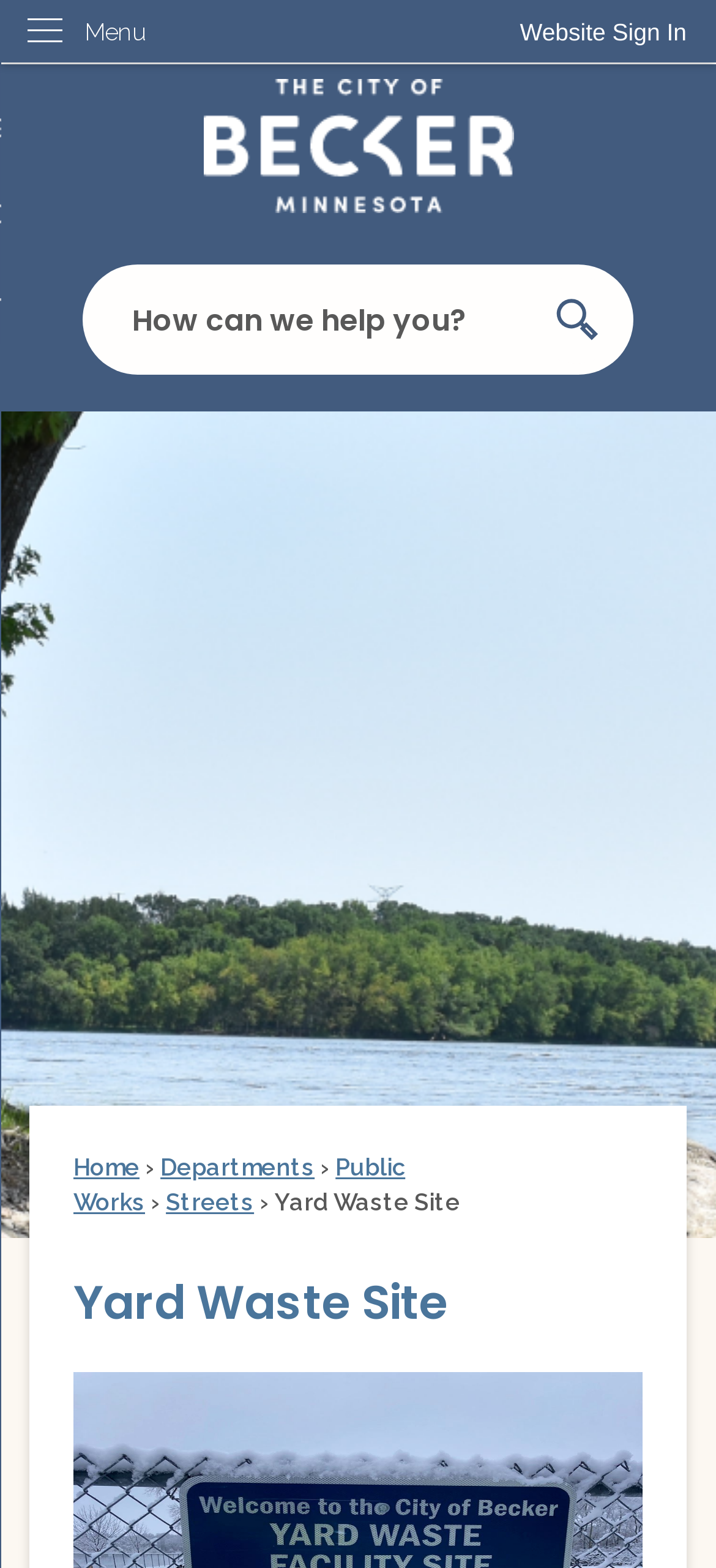What is the purpose of the Yard Waste Site?
Give a one-word or short phrase answer based on the image.

Compost